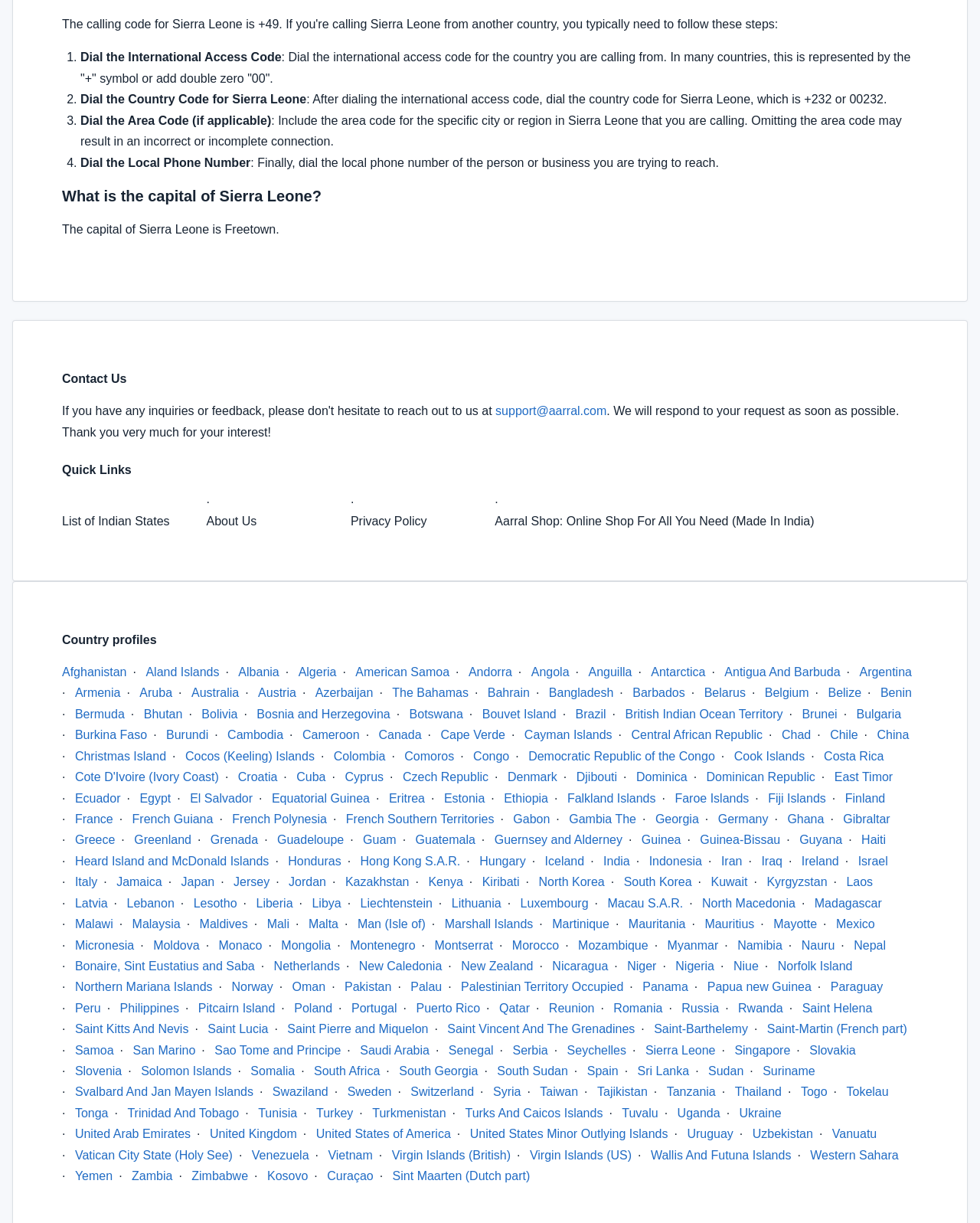Identify the bounding box coordinates of the section that should be clicked to achieve the task described: "Dial the International Access Code".

[0.082, 0.042, 0.287, 0.052]